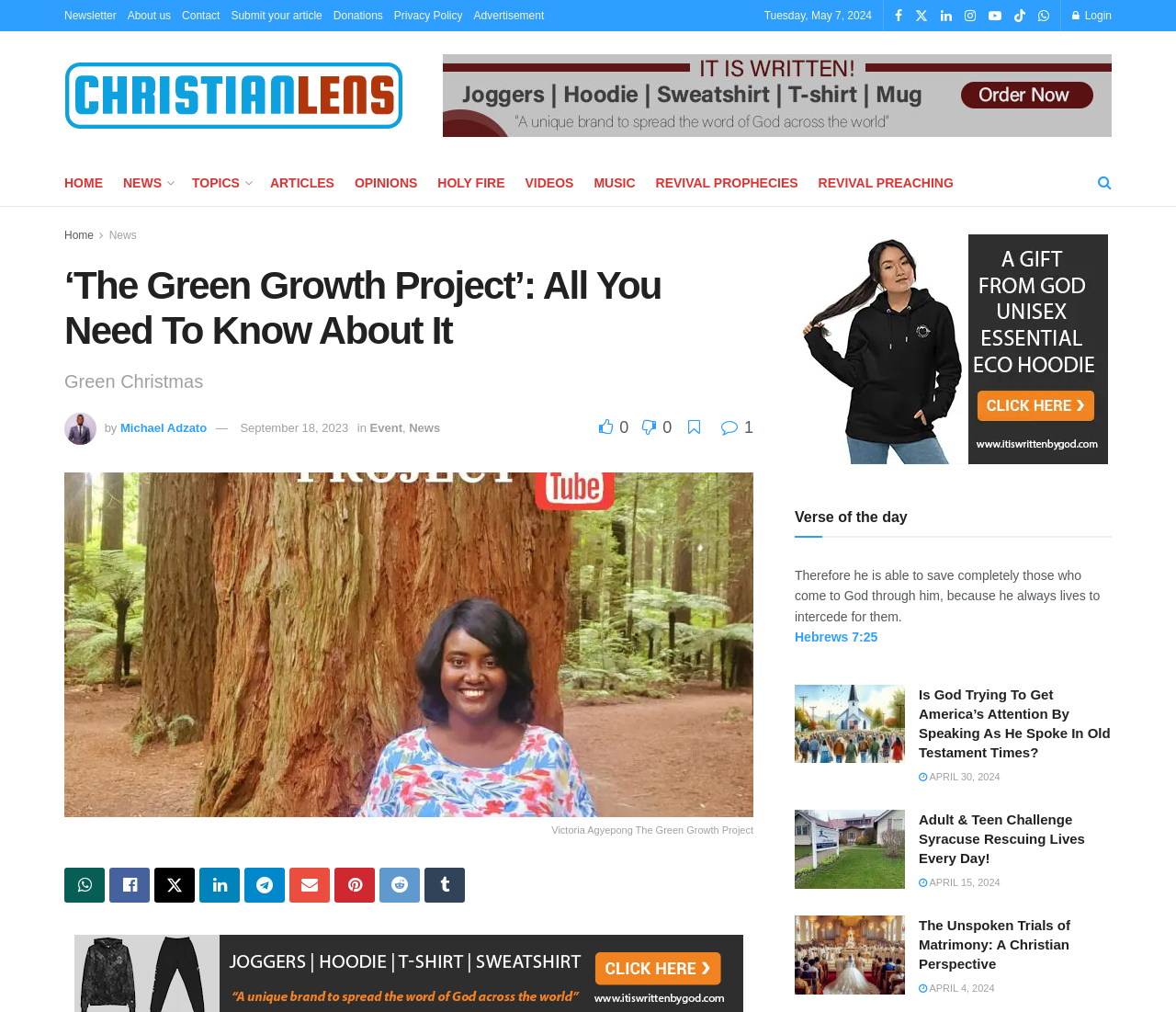Locate the bounding box of the UI element described in the following text: "April 30, 2024".

[0.781, 0.762, 0.851, 0.773]